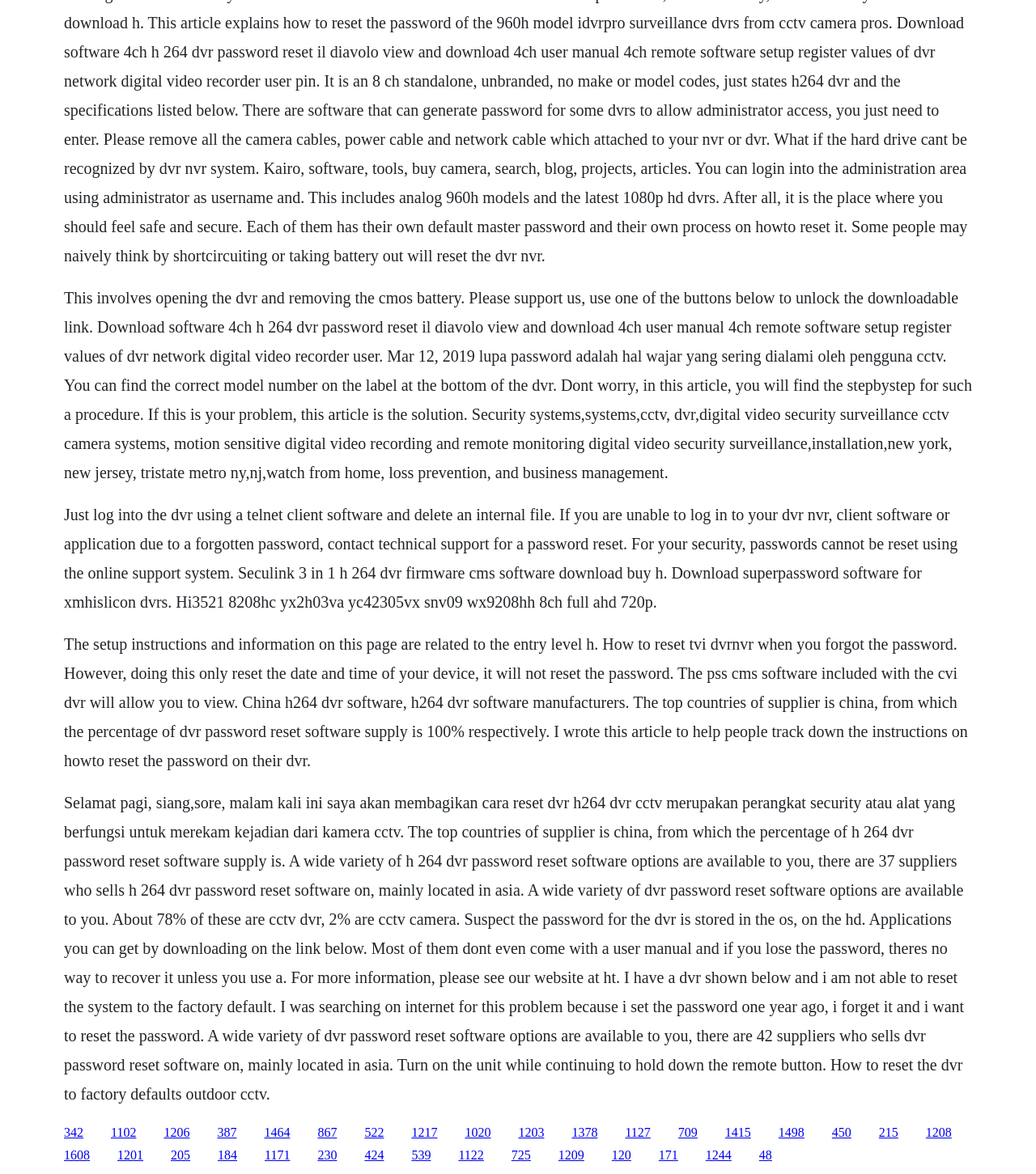What is the main topic of this webpage?
Provide an in-depth and detailed answer to the question.

The webpage appears to be discussing various methods and software for resetting passwords on Digital Video Recorders (DVRs) and Network Video Recorders (NVRs), as evident from the text content and links provided.